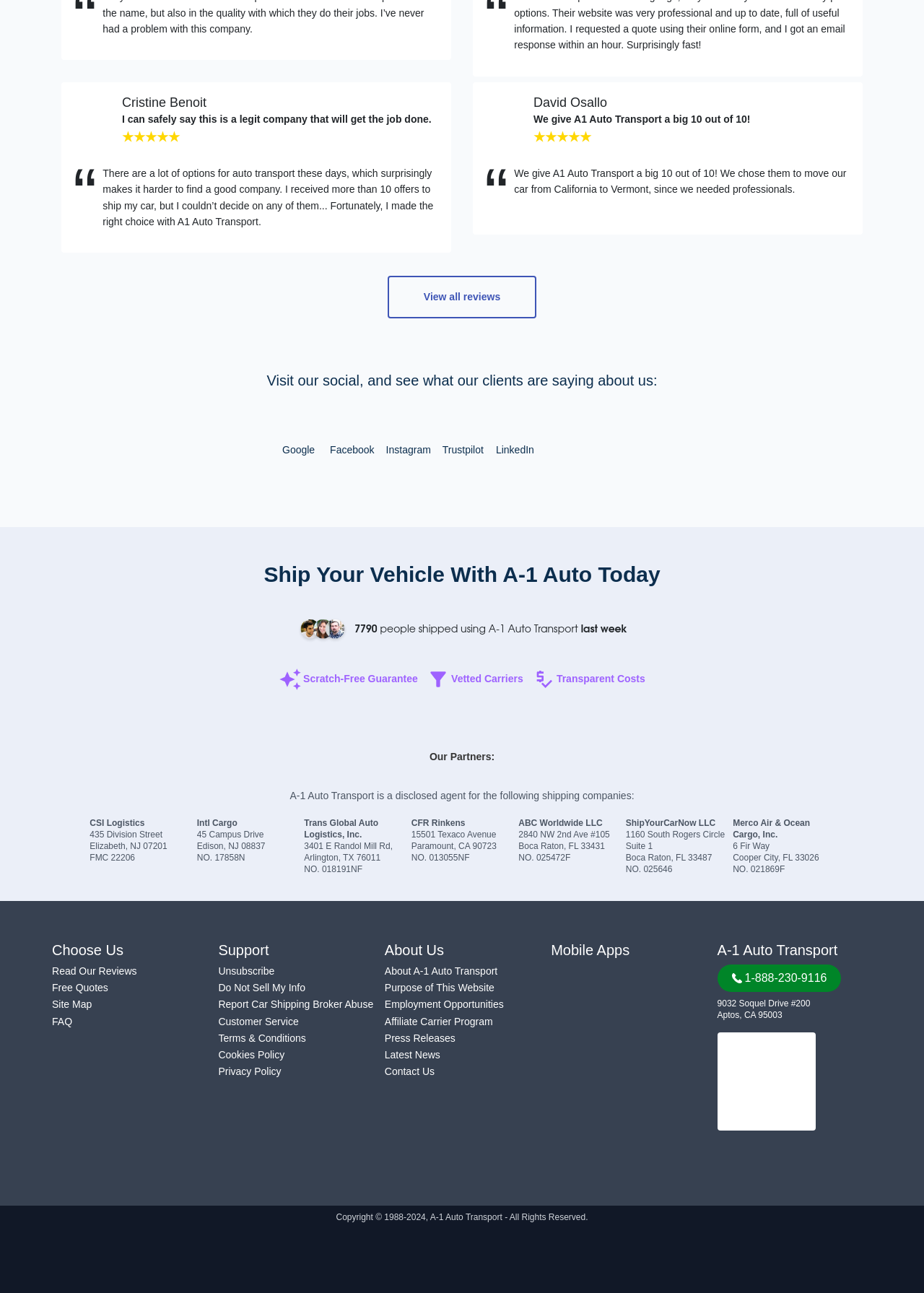Please identify the bounding box coordinates of the element on the webpage that should be clicked to follow this instruction: "Go to 'About Us'". The bounding box coordinates should be given as four float numbers between 0 and 1, formatted as [left, top, right, bottom].

None